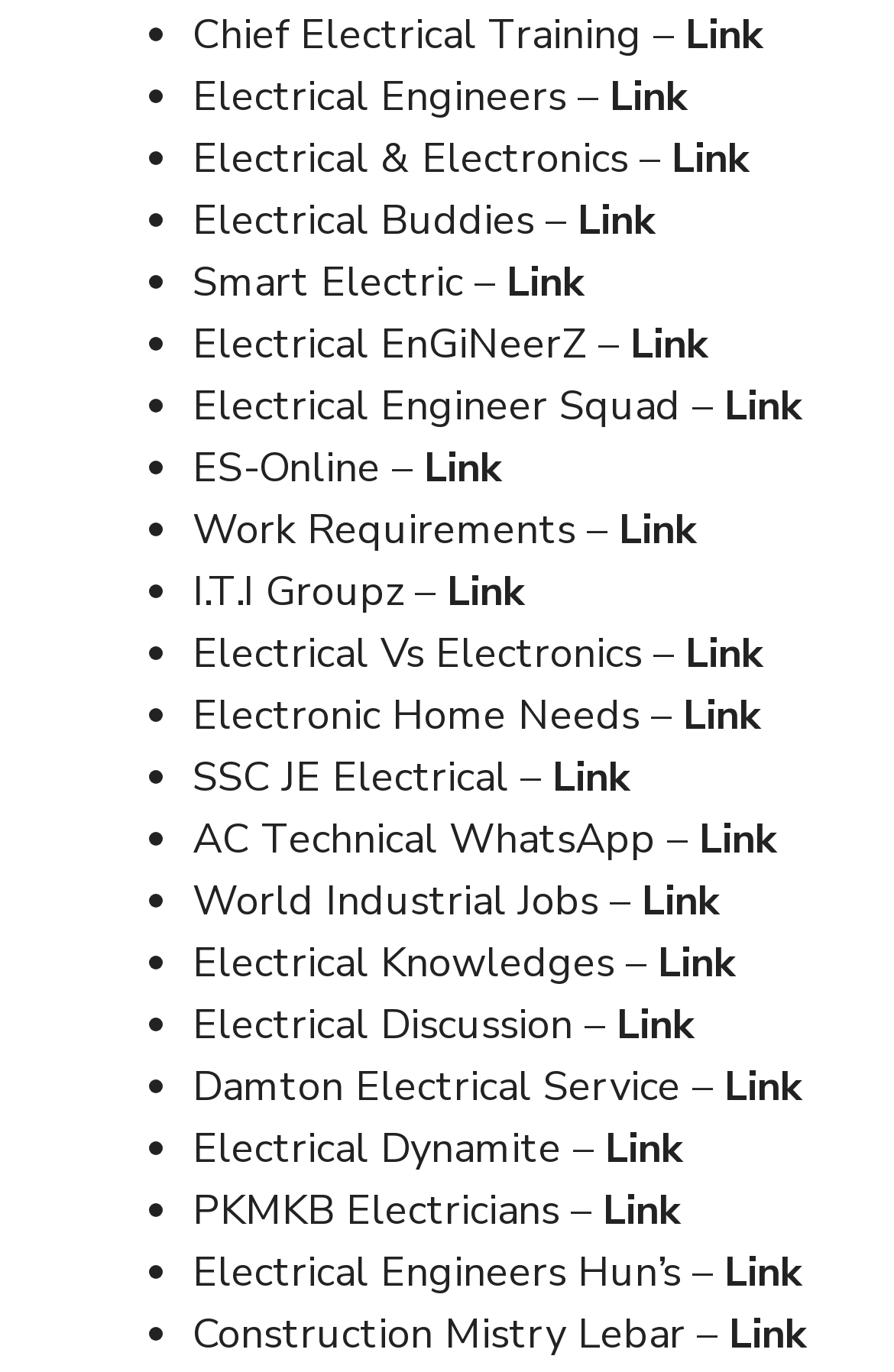Give a short answer to this question using one word or a phrase:
How many links are on this webpage?

50